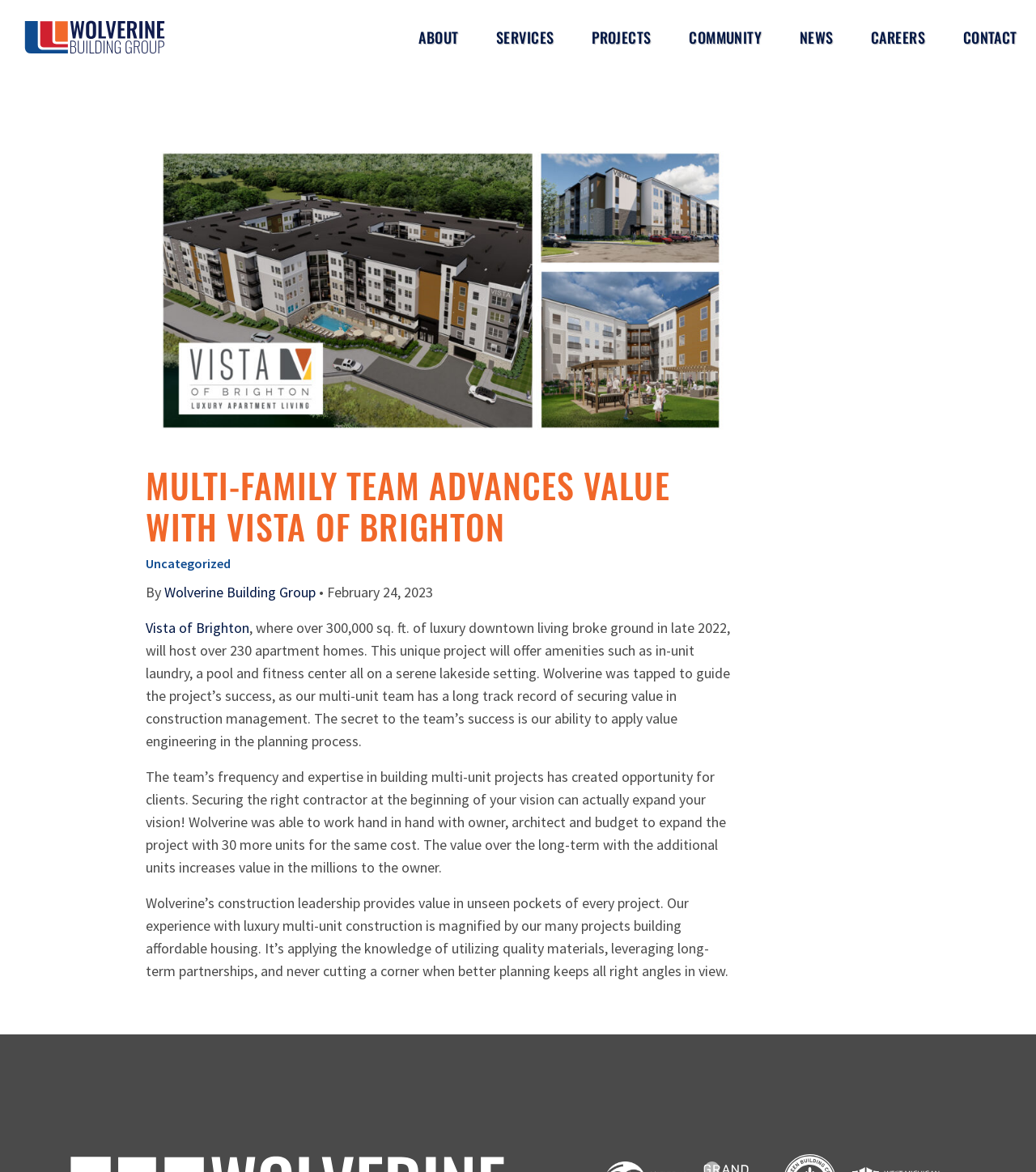Locate the bounding box coordinates of the element's region that should be clicked to carry out the following instruction: "Explore SERVICES offered by Wolverine Building Group". The coordinates need to be four float numbers between 0 and 1, i.e., [left, top, right, bottom].

[0.461, 0.017, 0.553, 0.047]